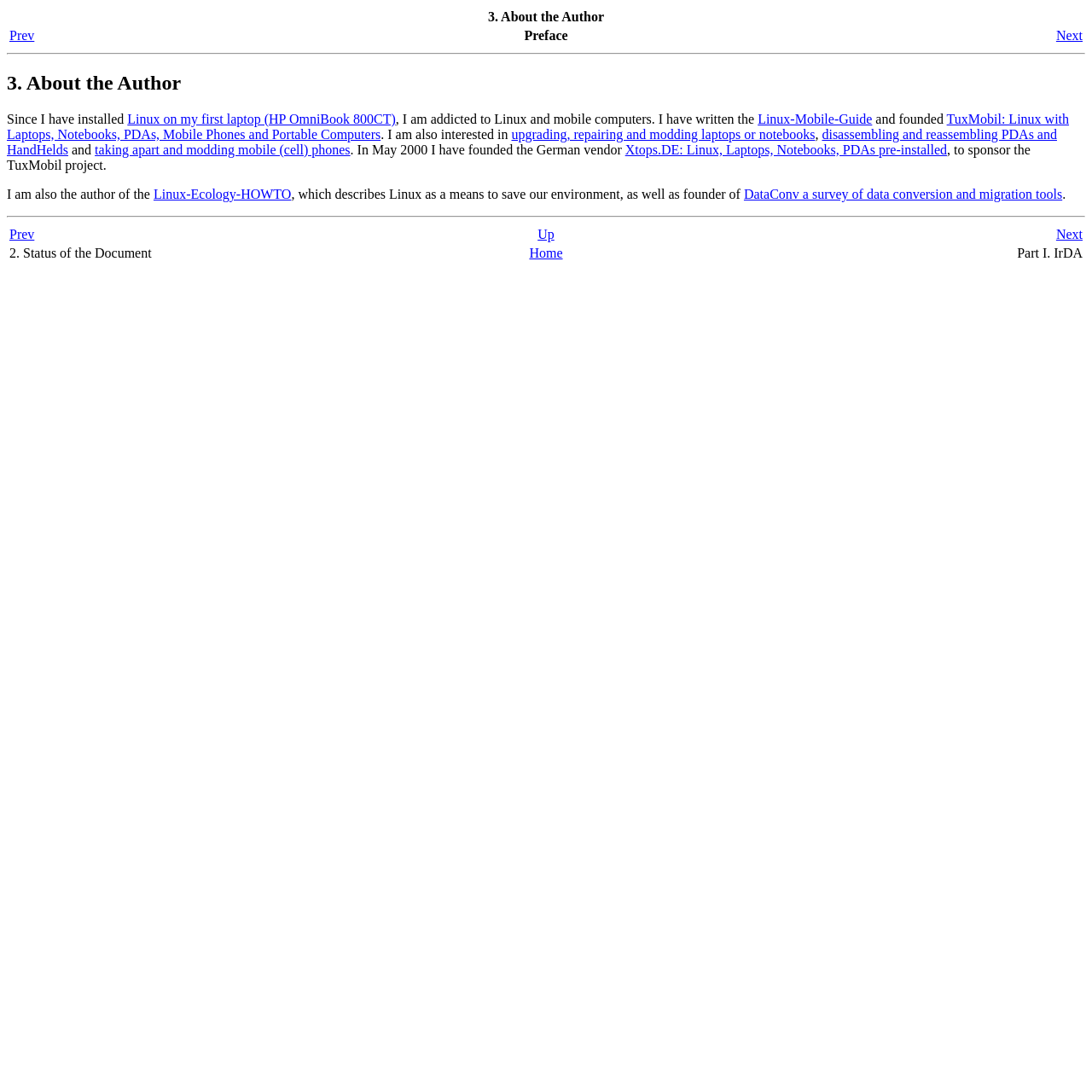Answer the question using only a single word or phrase: 
What is the author's interest besides Linux?

Mobile computers